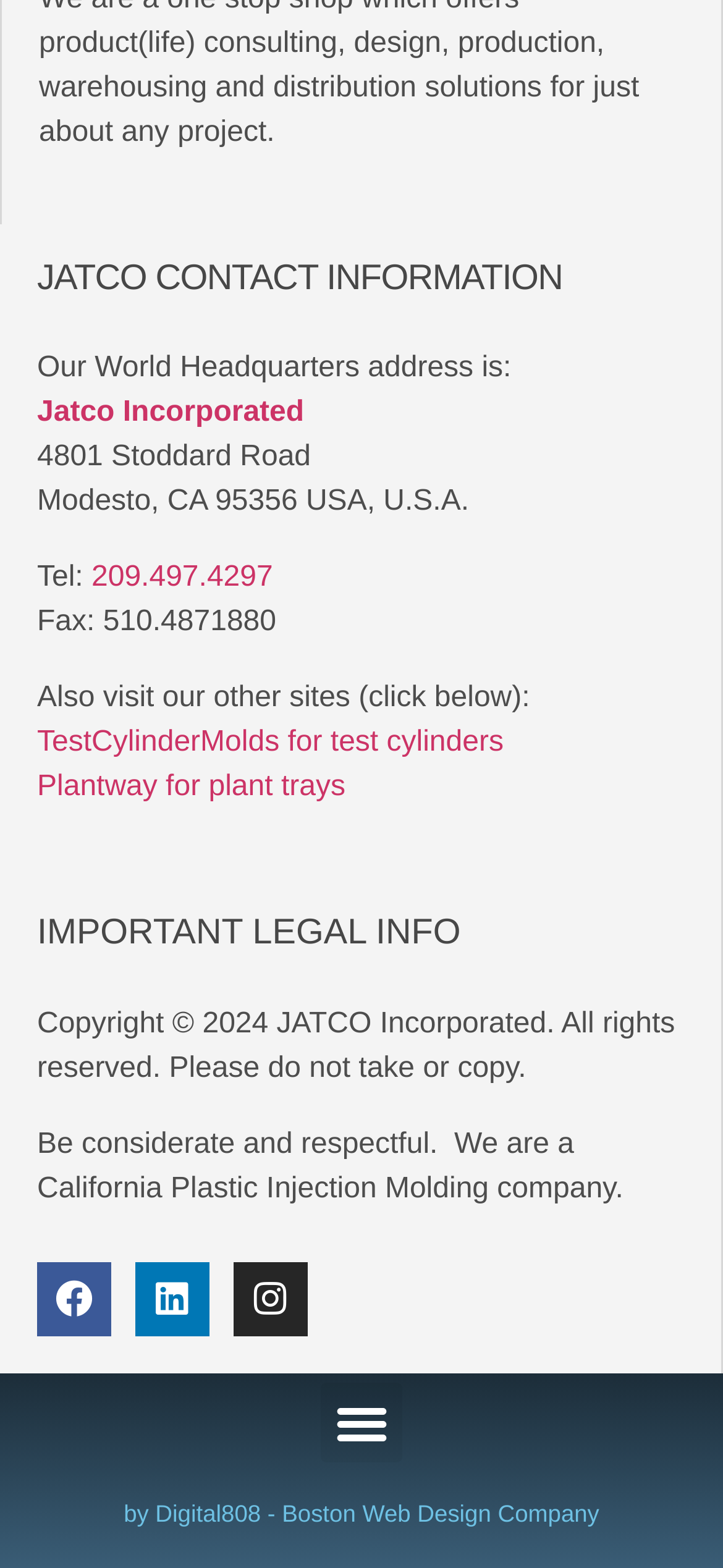Find the bounding box coordinates of the element you need to click on to perform this action: 'Visit the 'It's Always Sunny In Philadelphia' page'. The coordinates should be represented by four float values between 0 and 1, in the format [left, top, right, bottom].

None